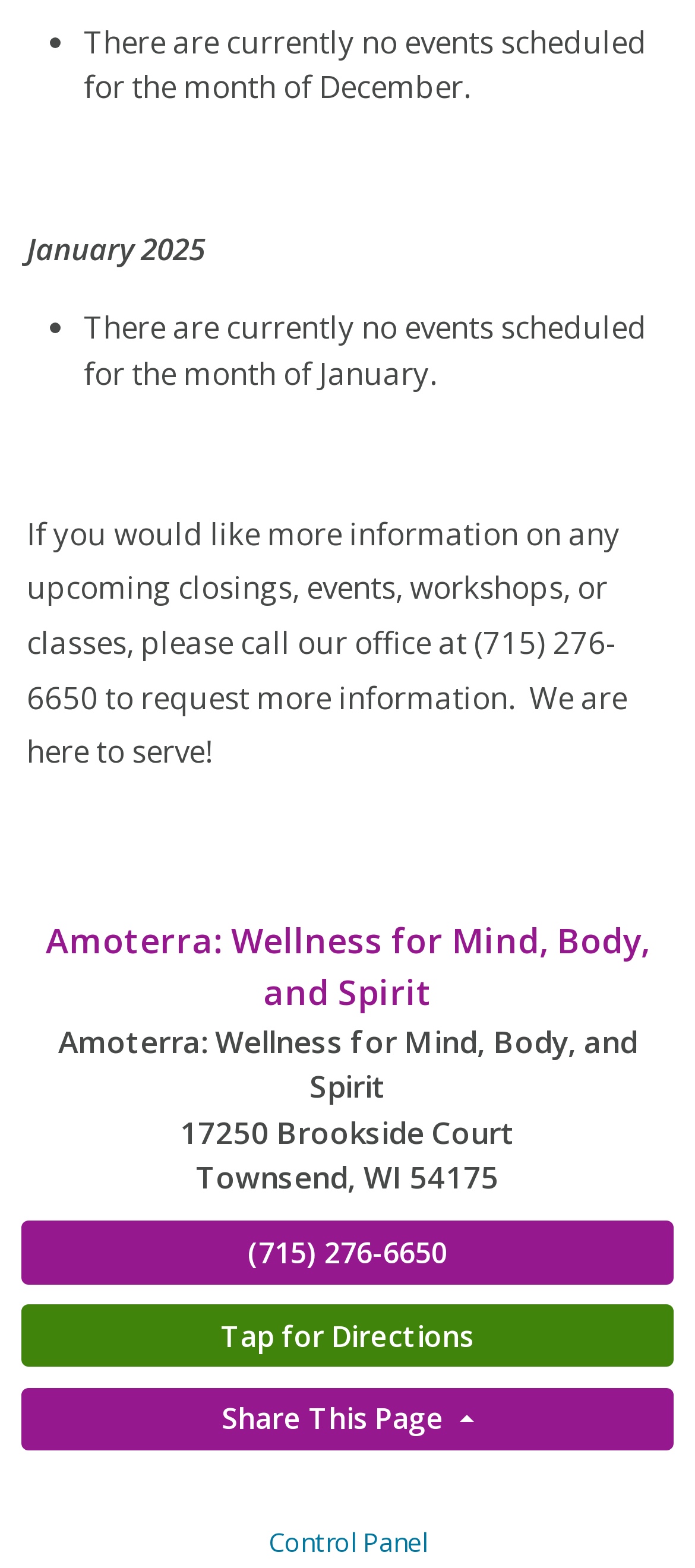Provide the bounding box coordinates for the specified HTML element described in this description: "(715) 276-6650". The coordinates should be four float numbers ranging from 0 to 1, in the format [left, top, right, bottom].

[0.031, 0.779, 0.969, 0.819]